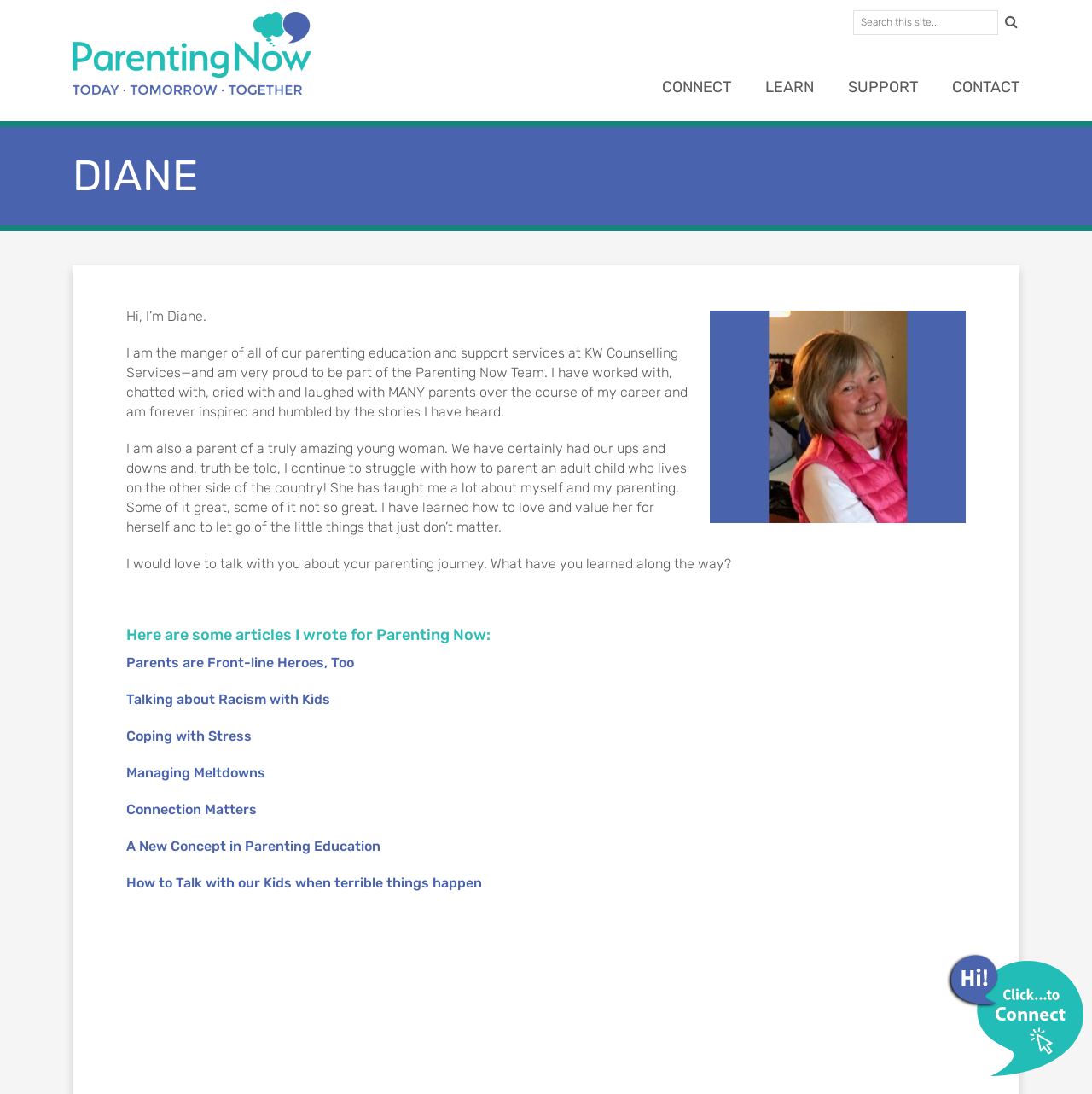What is the position of the 'CONNECT' link?
Based on the screenshot, provide a one-word or short-phrase response.

Middle left